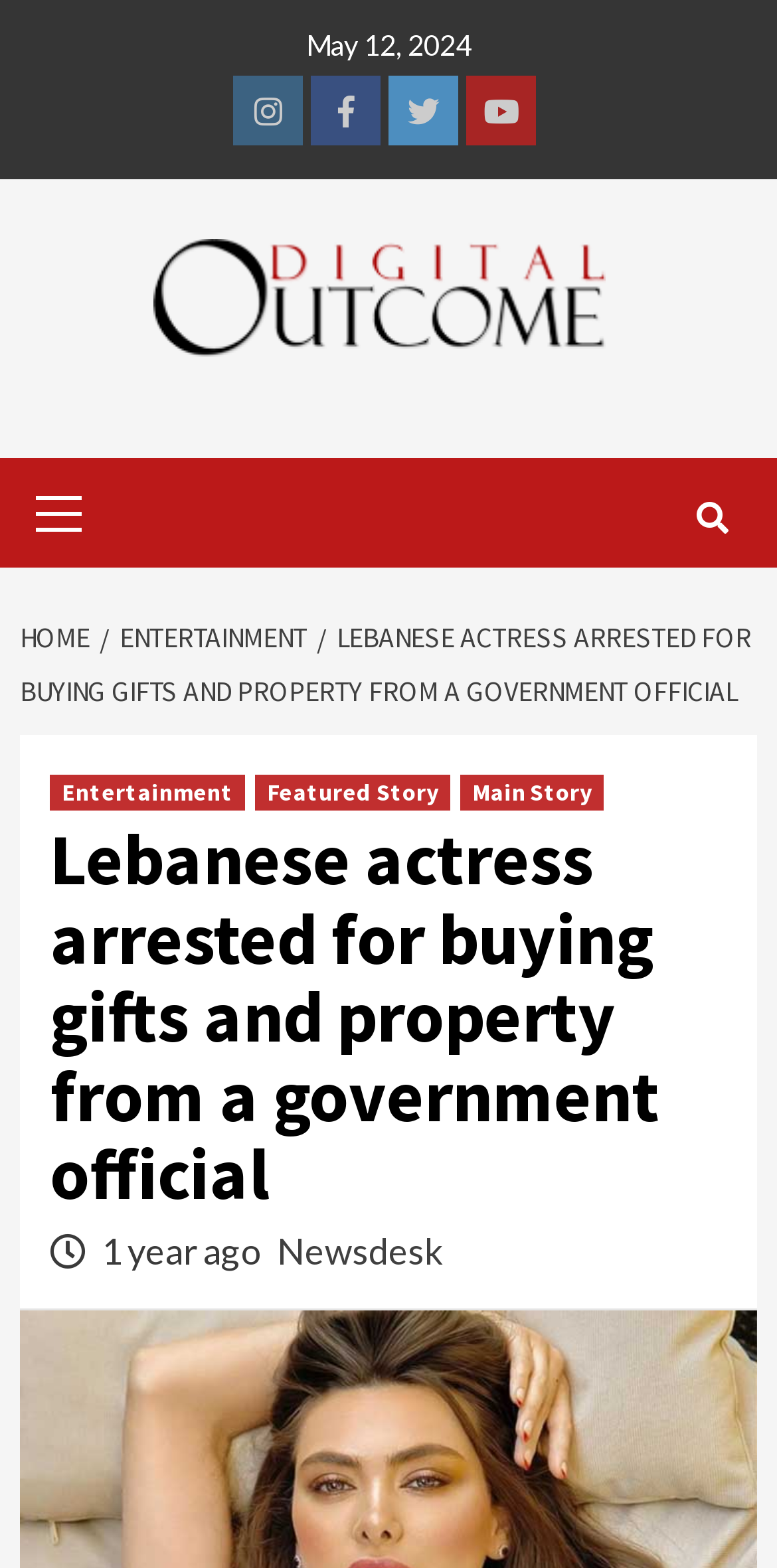Find the bounding box coordinates of the clickable region needed to perform the following instruction: "Read Entertainment news". The coordinates should be provided as four float numbers between 0 and 1, i.e., [left, top, right, bottom].

[0.064, 0.494, 0.315, 0.517]